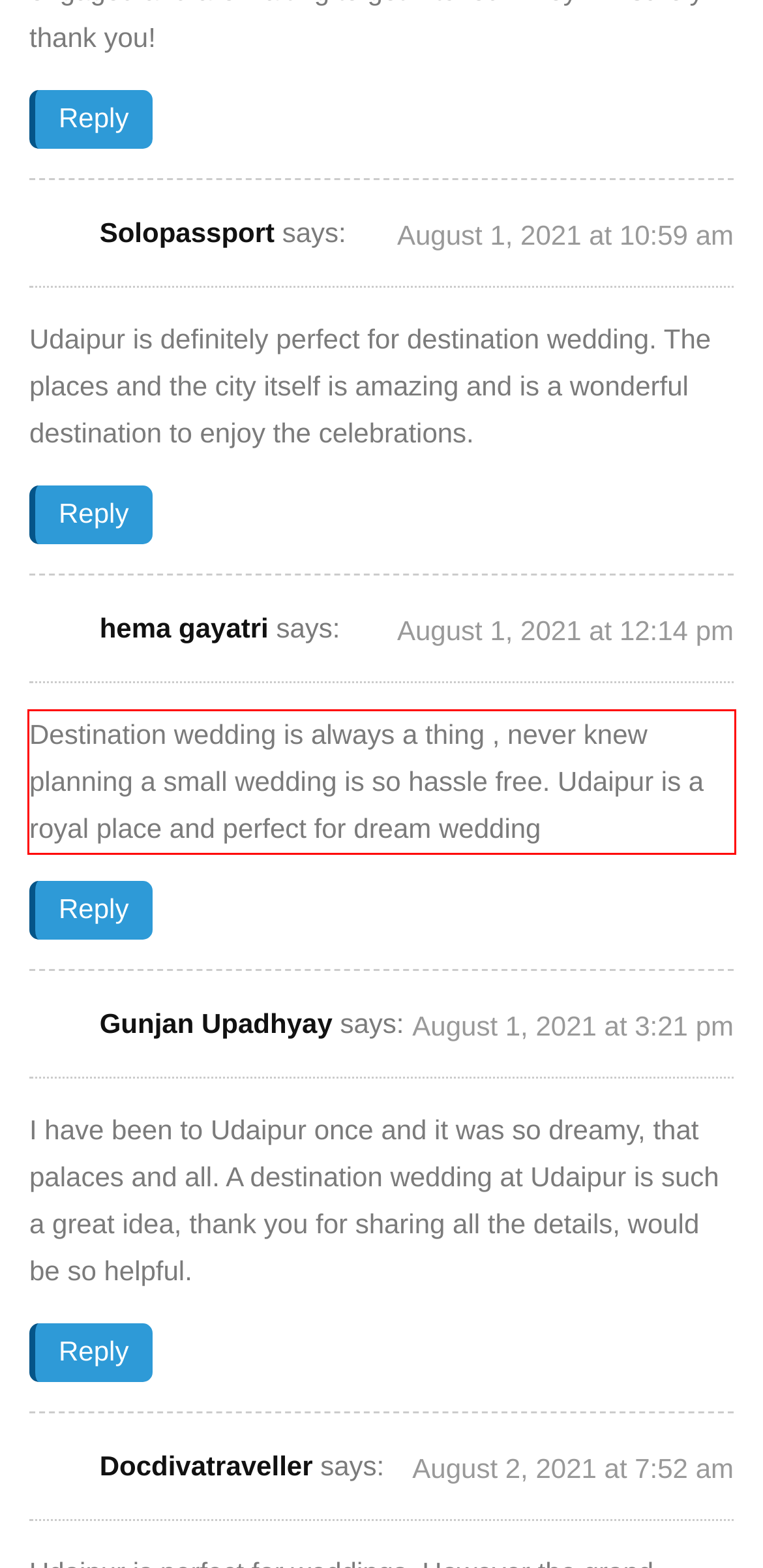Given a screenshot of a webpage, locate the red bounding box and extract the text it encloses.

Destination wedding is always a thing , never knew planning a small wedding is so hassle free. Udaipur is a royal place and perfect for dream wedding